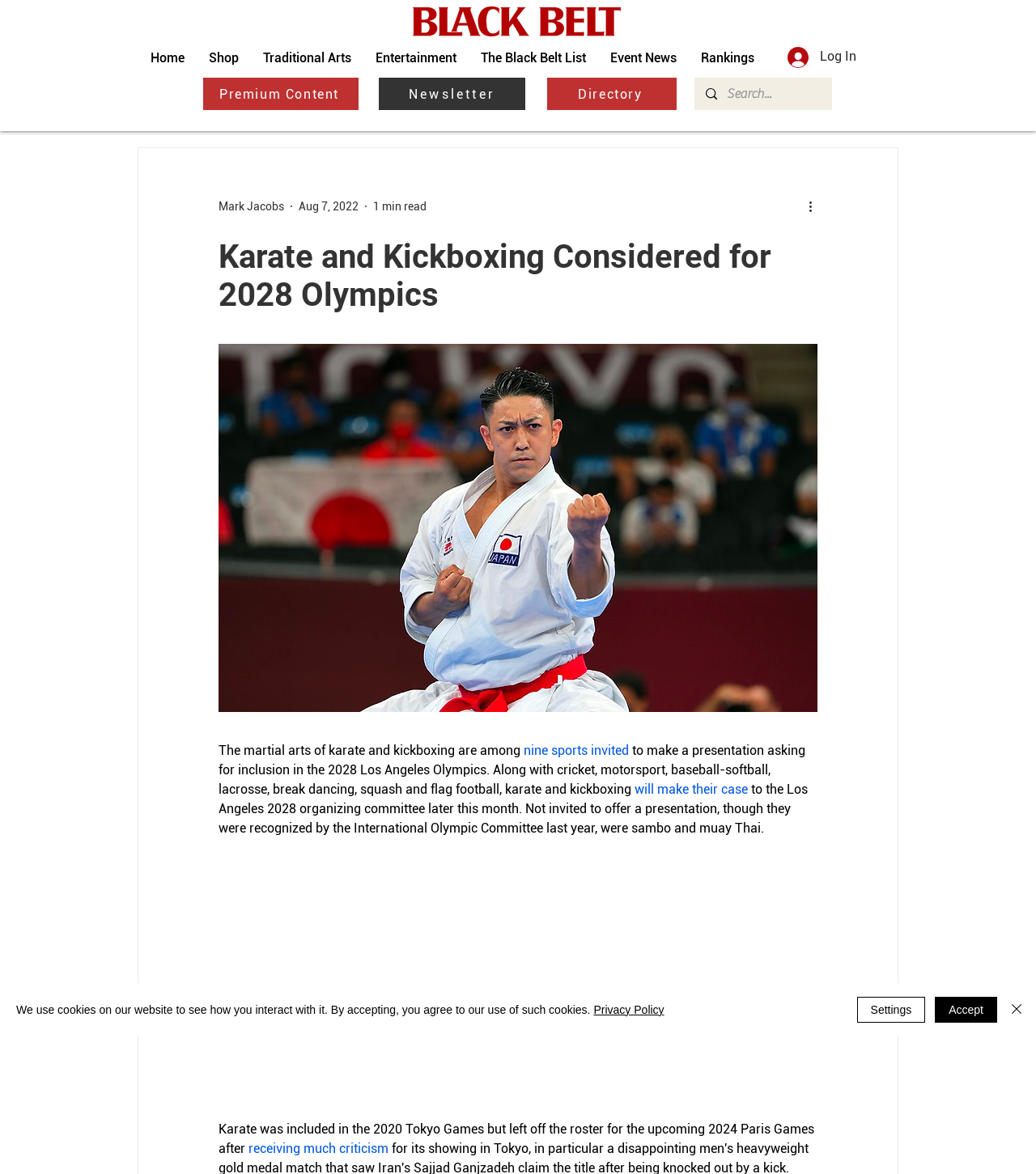Find the bounding box of the UI element described as follows: "Directory".

[0.528, 0.066, 0.653, 0.094]